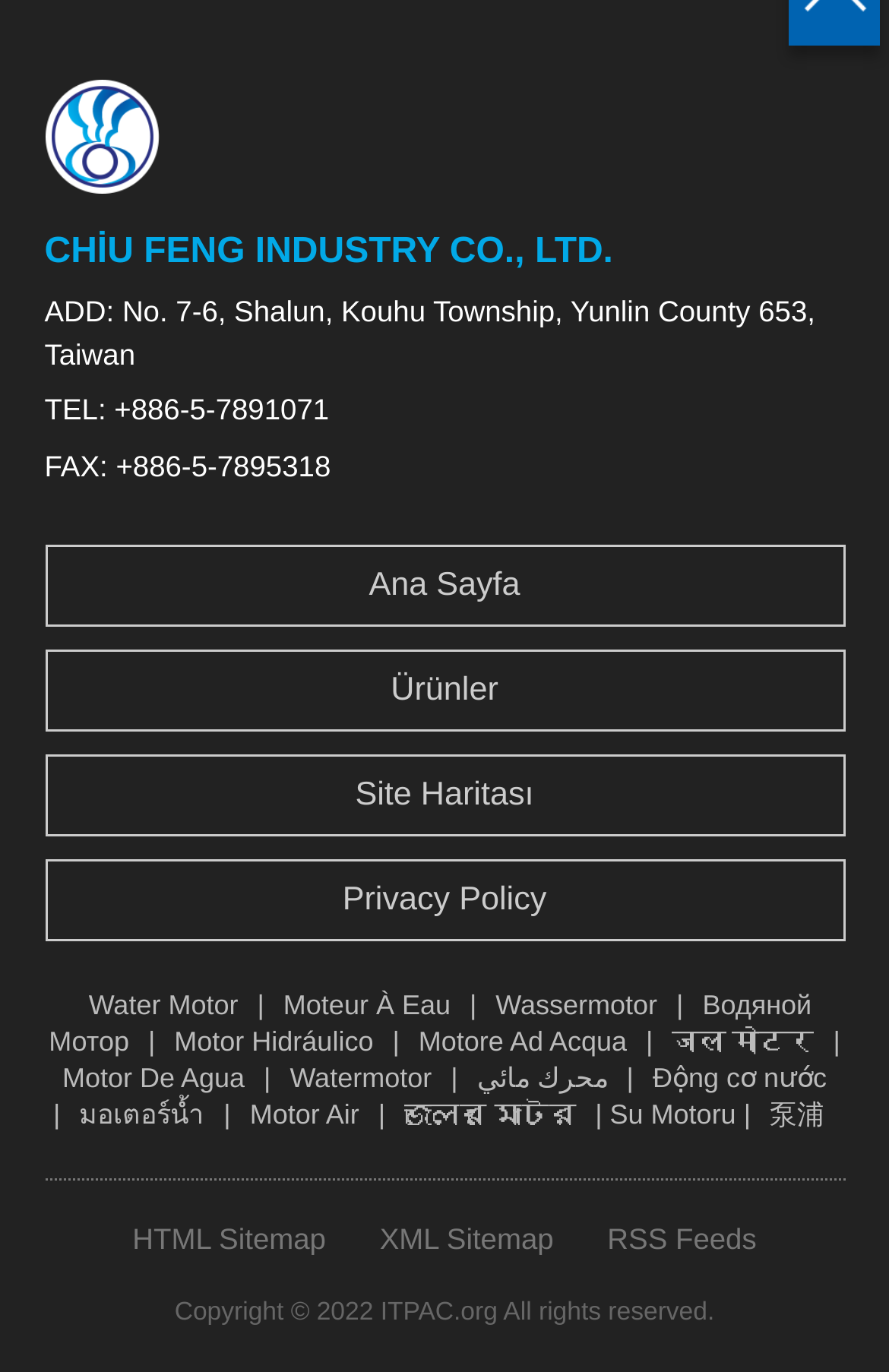Identify the bounding box coordinates of the element that should be clicked to fulfill this task: "Click the 'Motor De Agua' link". The coordinates should be provided as four float numbers between 0 and 1, i.e., [left, top, right, bottom].

[0.057, 0.774, 0.288, 0.797]